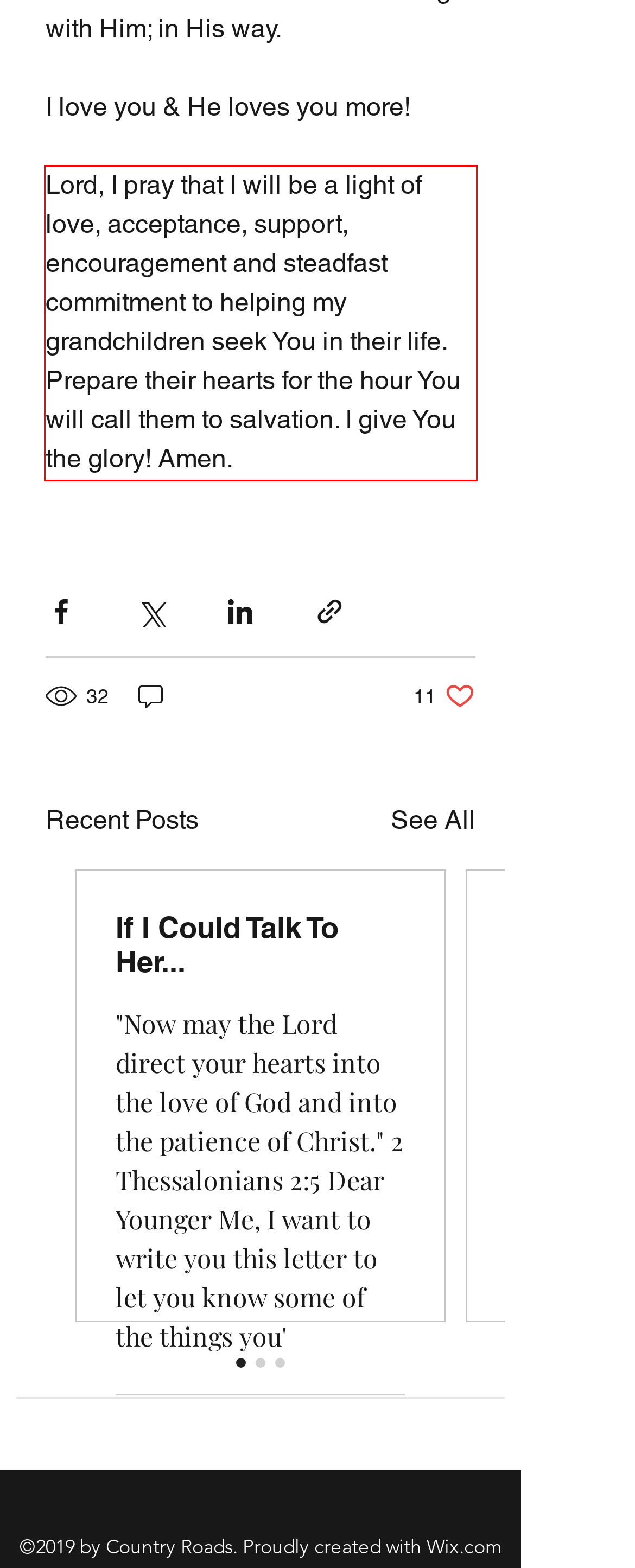From the given screenshot of a webpage, identify the red bounding box and extract the text content within it.

Lord, I pray that I will be a light of love, acceptance, support, encouragement and steadfast commitment to helping my grandchildren seek You in their life. Prepare their hearts for the hour You will call them to salvation. I give You the glory! Amen.